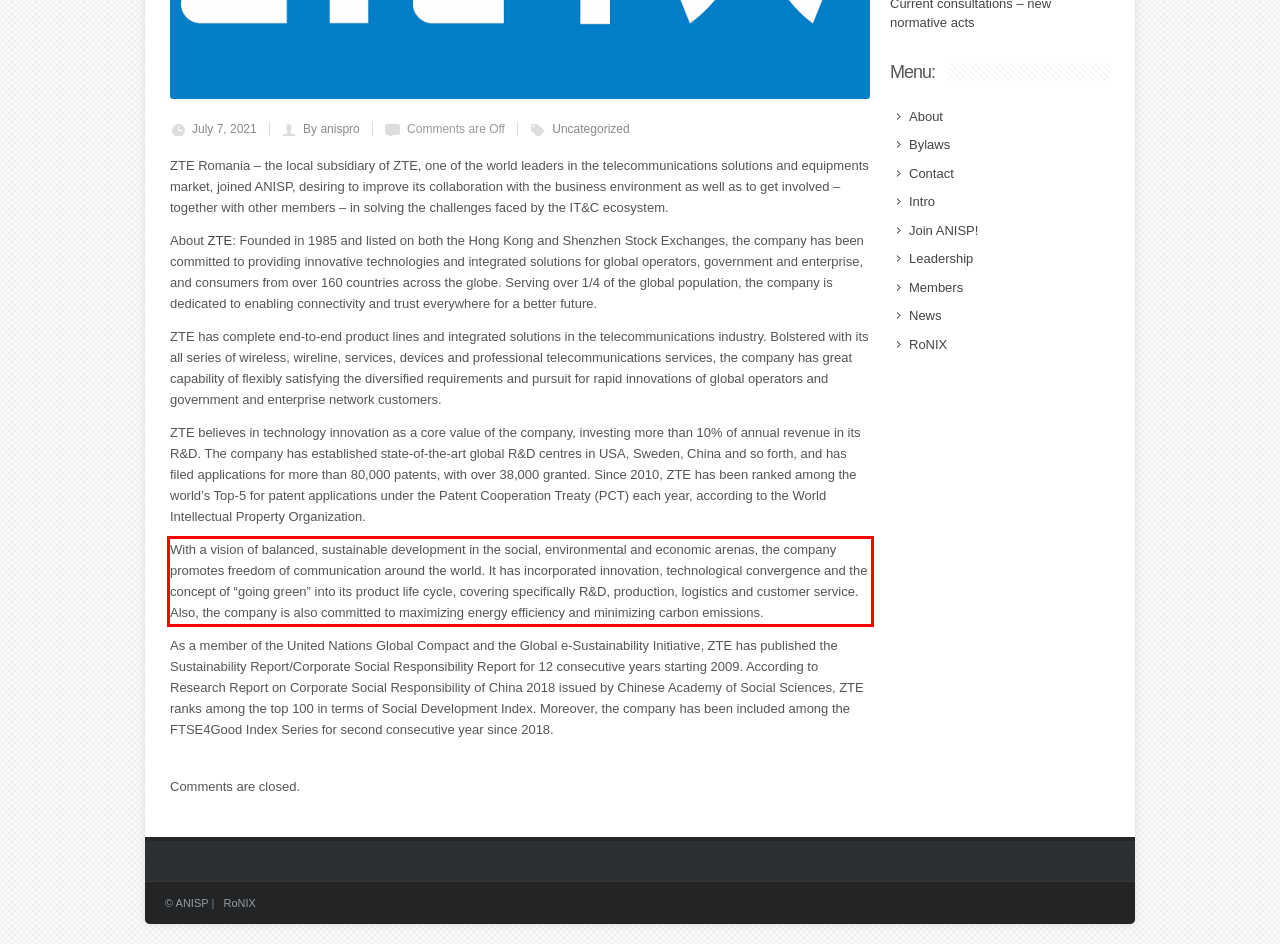Within the screenshot of the webpage, there is a red rectangle. Please recognize and generate the text content inside this red bounding box.

With a vision of balanced, sustainable development in the social, environmental and economic arenas, the company promotes freedom of communication around the world. It has incorporated innovation, technological convergence and the concept of “going green” into its product life cycle, covering specifically R&D, production, logistics and customer service. Also, the company is also committed to maximizing energy efficiency and minimizing carbon emissions.